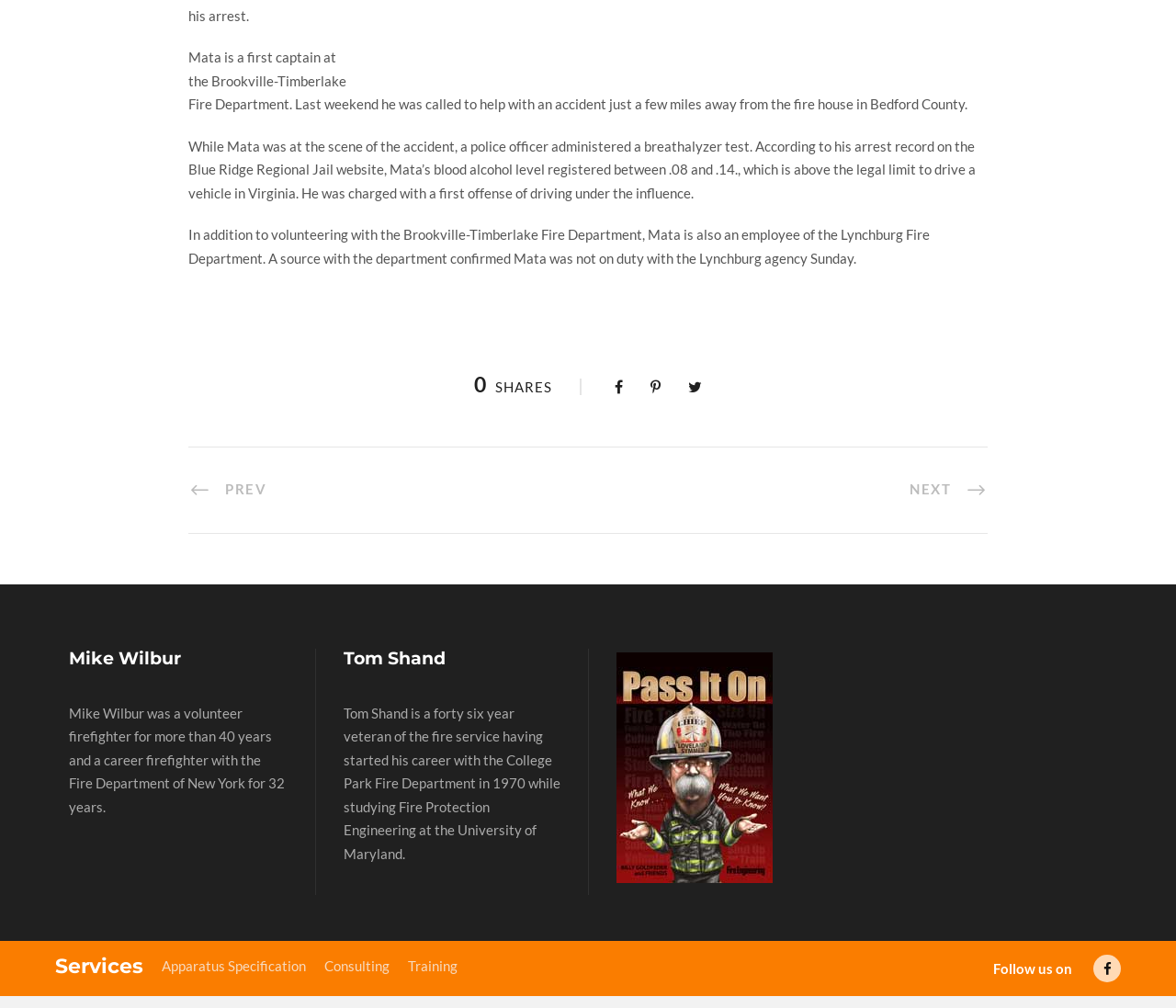What is the name of the department where Mike Wilbur was a career firefighter?
Please analyze the image and answer the question with as much detail as possible.

According to the text, Mike Wilbur was a volunteer firefighter for more than 40 years and a career firefighter with the Fire Department of New York for 32 years.